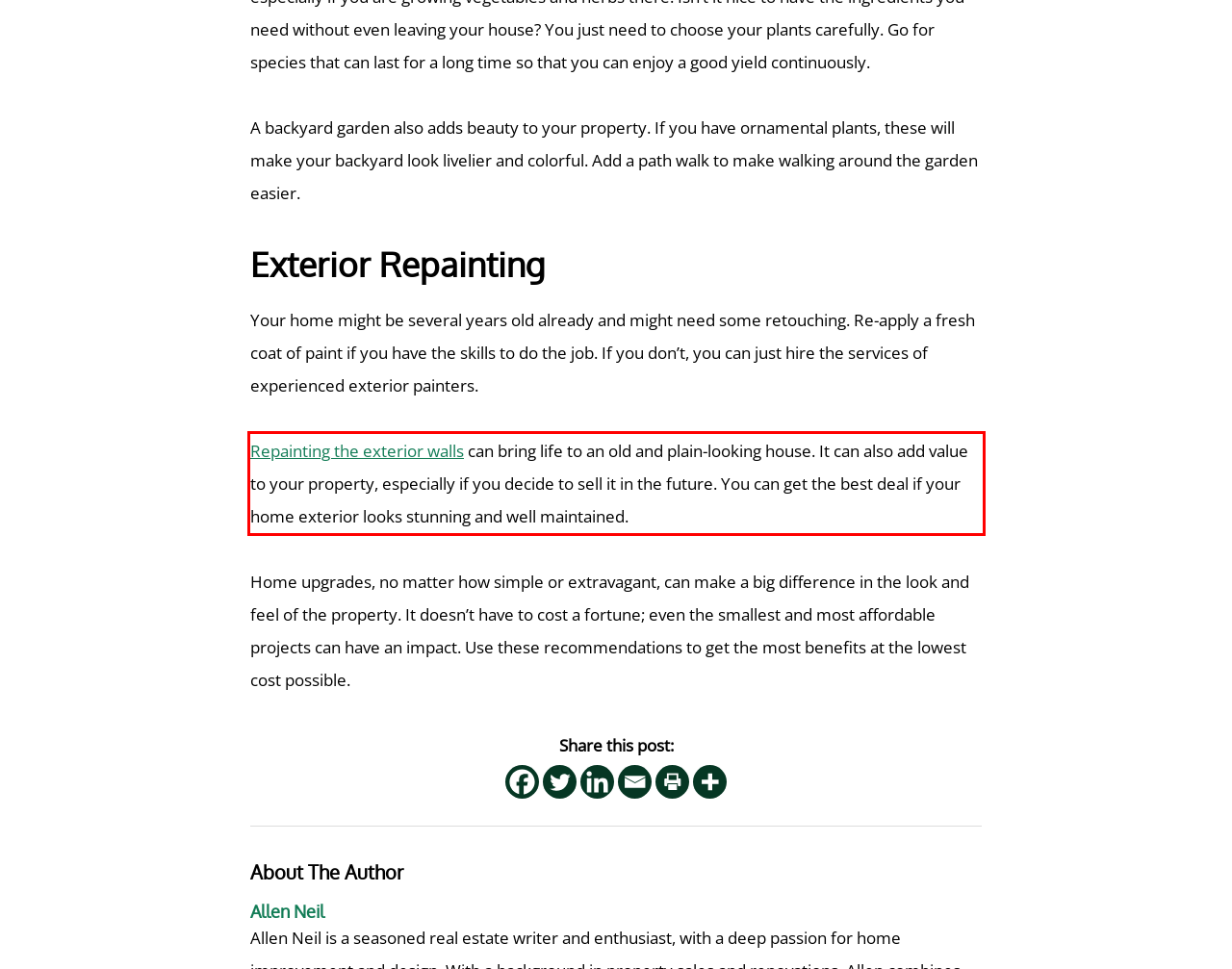From the provided screenshot, extract the text content that is enclosed within the red bounding box.

Repainting the exterior walls can bring life to an old and plain-looking house. It can also add value to your property, especially if you decide to sell it in the future. You can get the best deal if your home exterior looks stunning and well maintained.